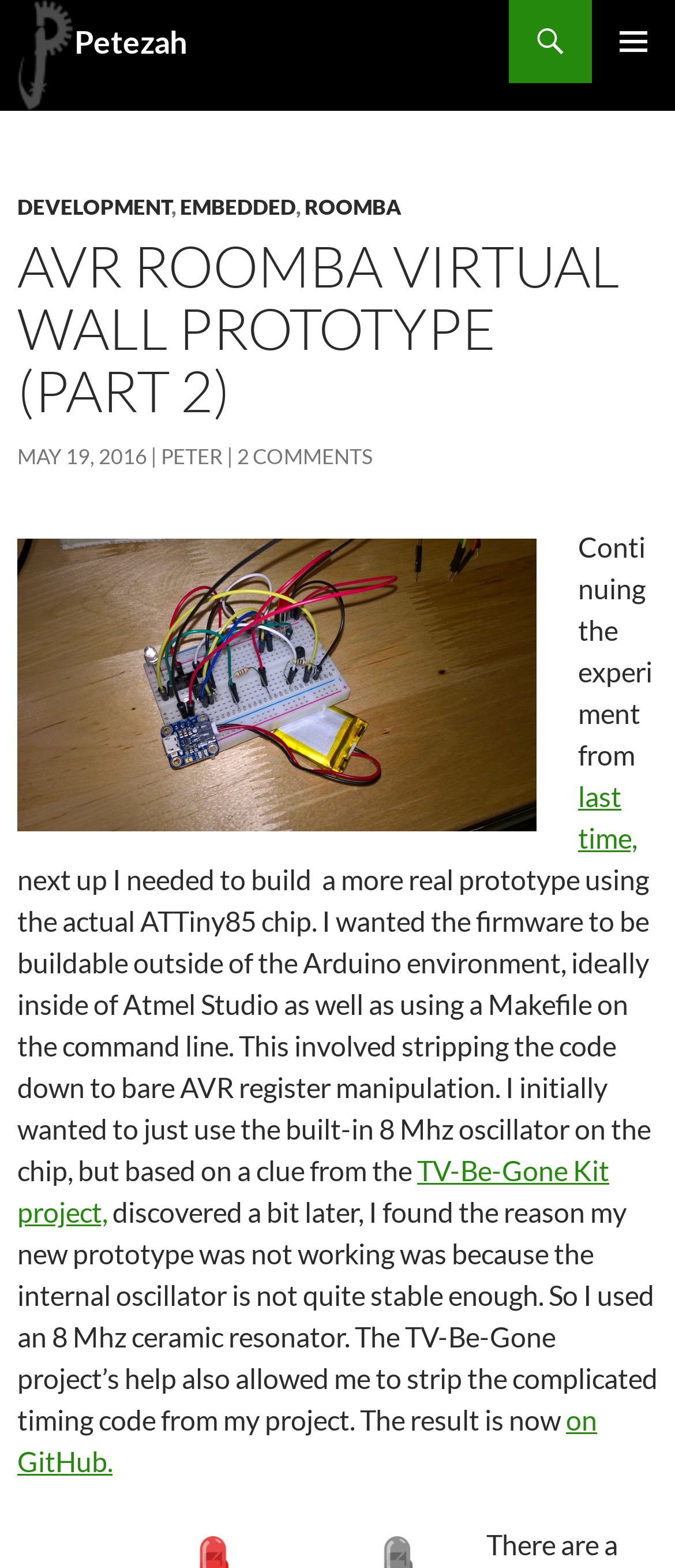Where is the project code hosted?
Can you provide a detailed and comprehensive answer to the question?

The project code is hosted on GitHub, as mentioned in the link 'on GitHub' with bounding box coordinates [0.026, 0.895, 0.885, 0.942].